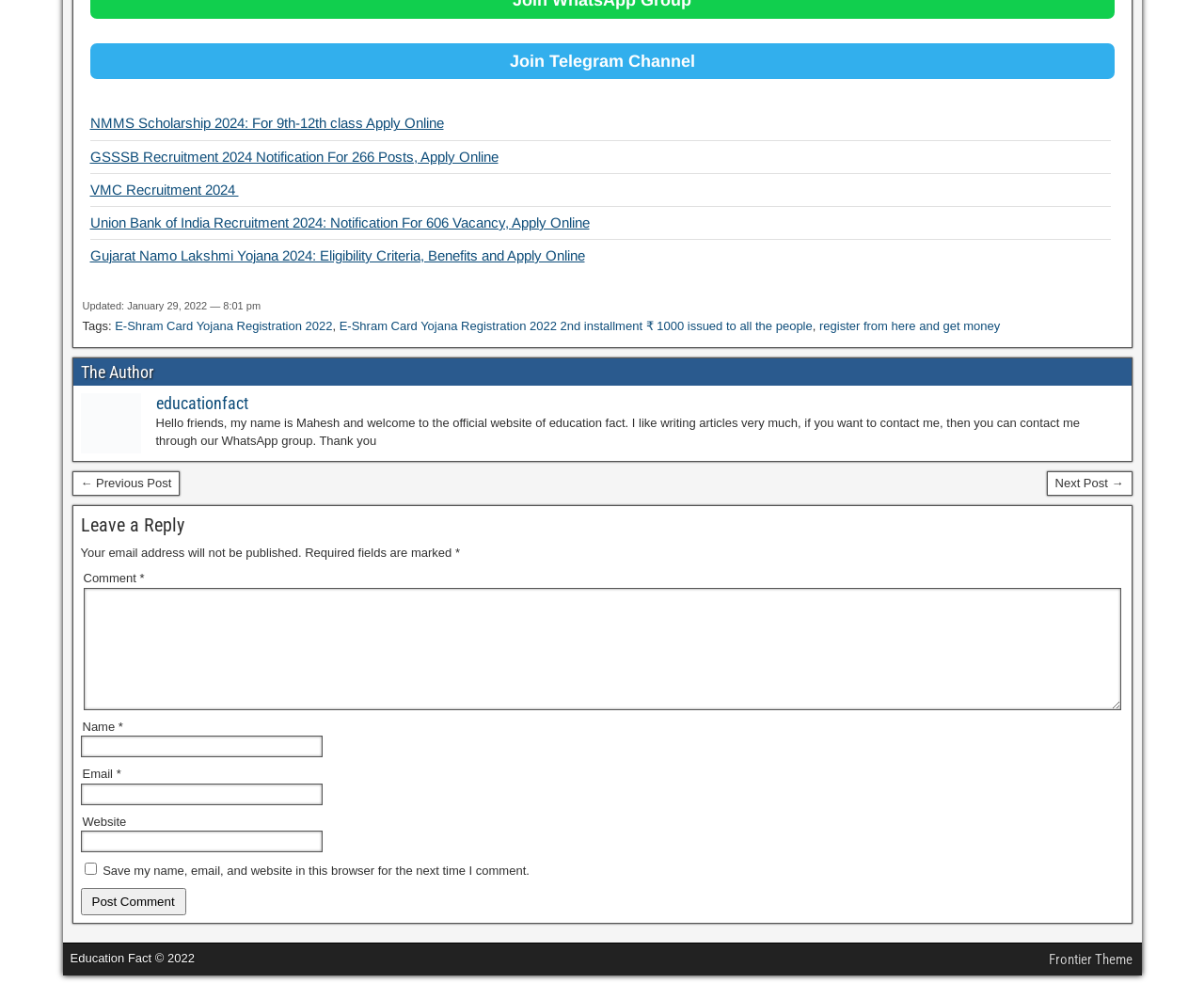Respond to the following question using a concise word or phrase: 
What is the purpose of the 'Save my name, email, and website in this browser' checkbox?

To save user data for next comment